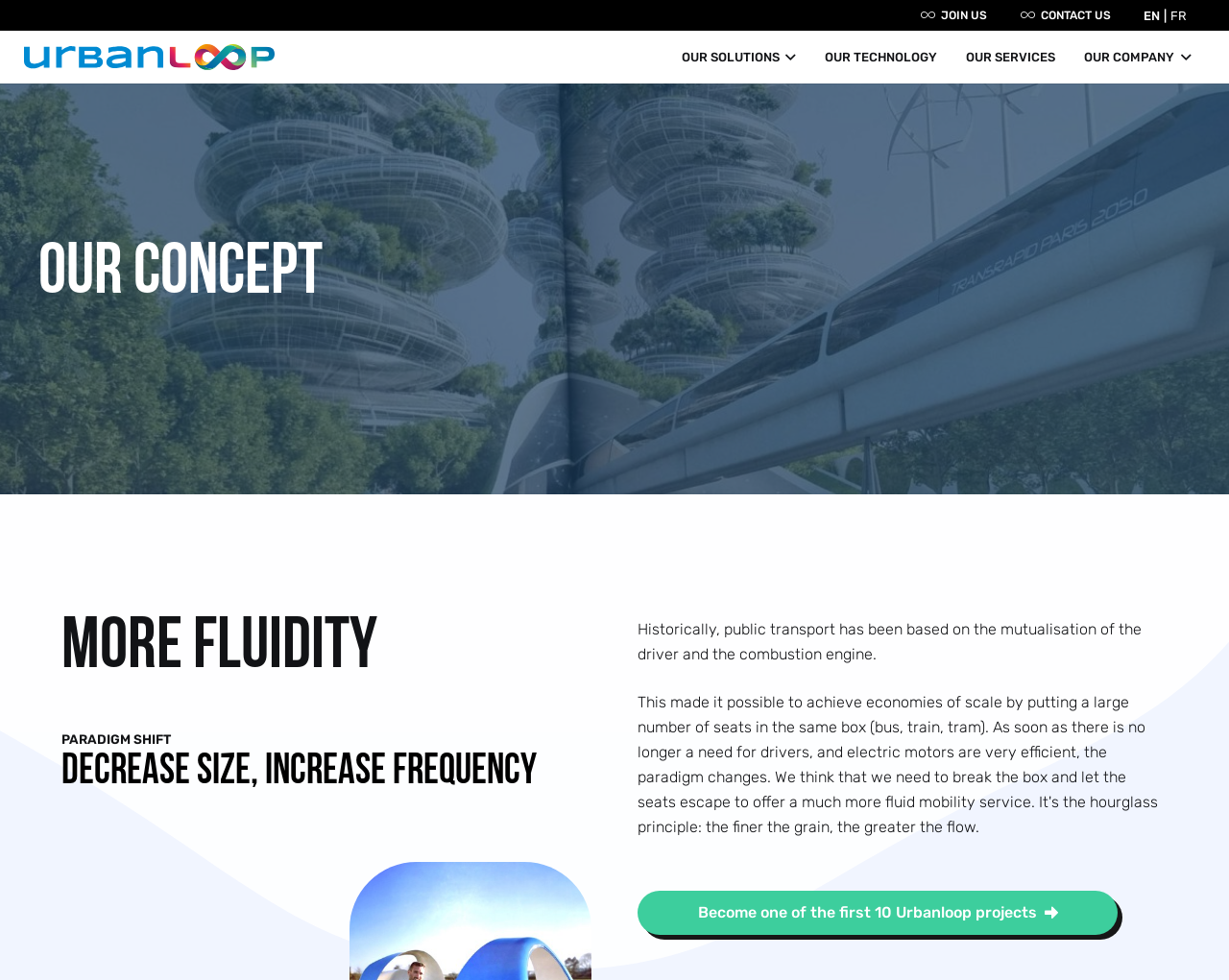Locate the bounding box coordinates of the UI element described by: "FR". The bounding box coordinates should consist of four float numbers between 0 and 1, i.e., [left, top, right, bottom].

[0.949, 0.008, 0.973, 0.023]